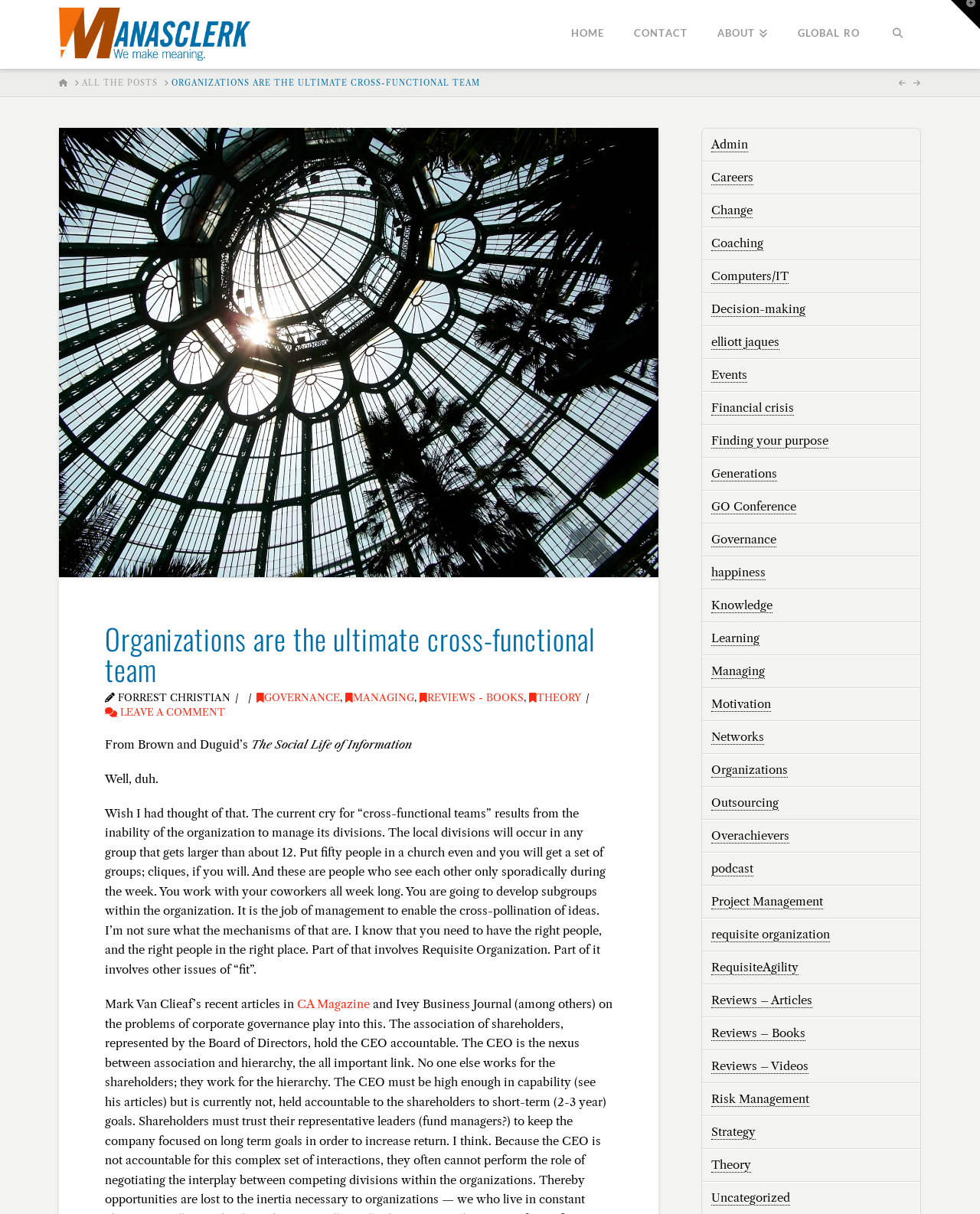Please answer the following question using a single word or phrase: 
What are the categories listed on the right side of the webpage?

Various categories